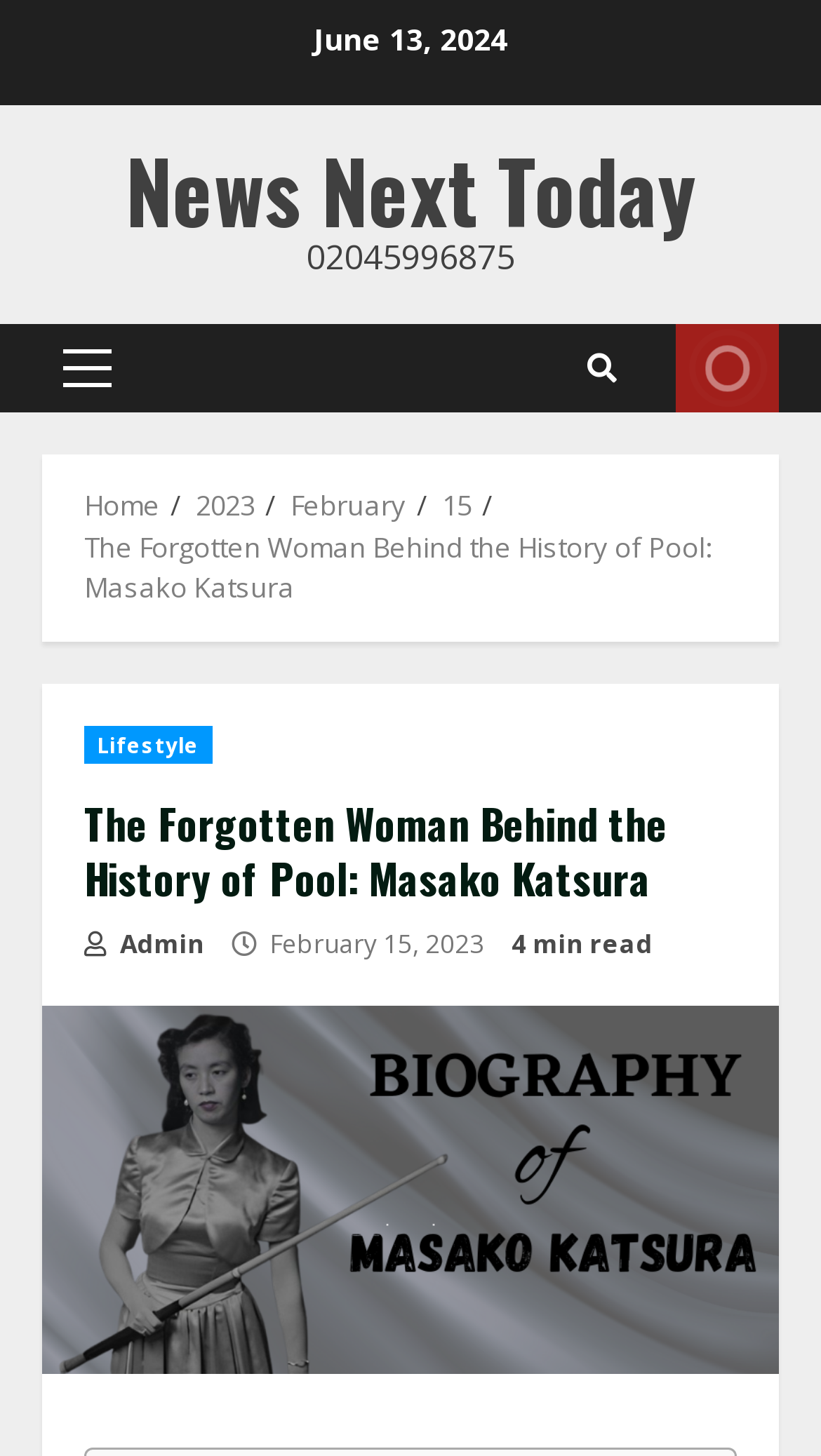Answer the following query with a single word or phrase:
How long does it take to read the article?

4 min